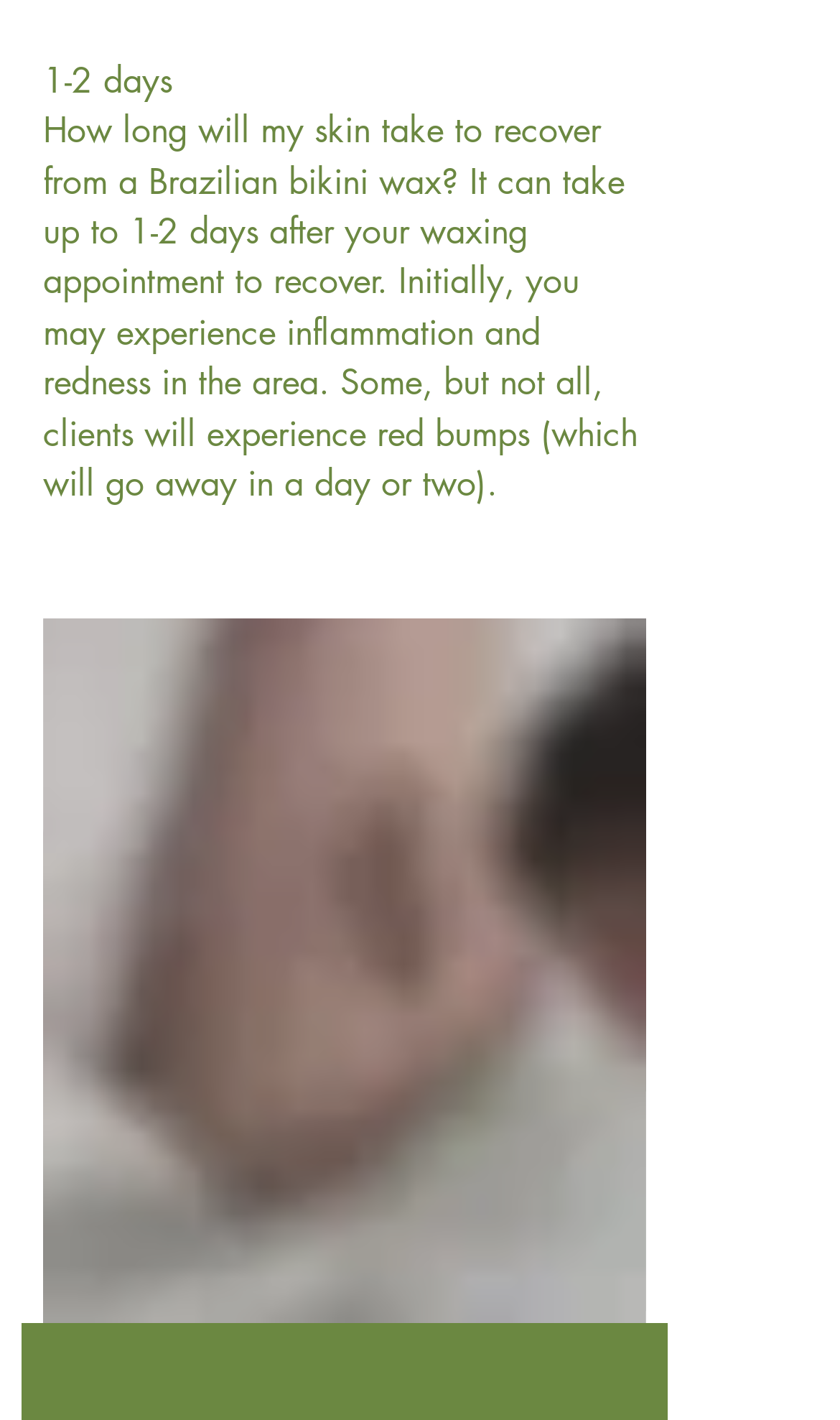Determine the bounding box coordinates for the UI element with the following description: "aria-label="Image by Eyestetix Studio"". The coordinates should be four float numbers between 0 and 1, represented as [left, top, right, bottom].

[0.238, 0.946, 0.328, 0.999]